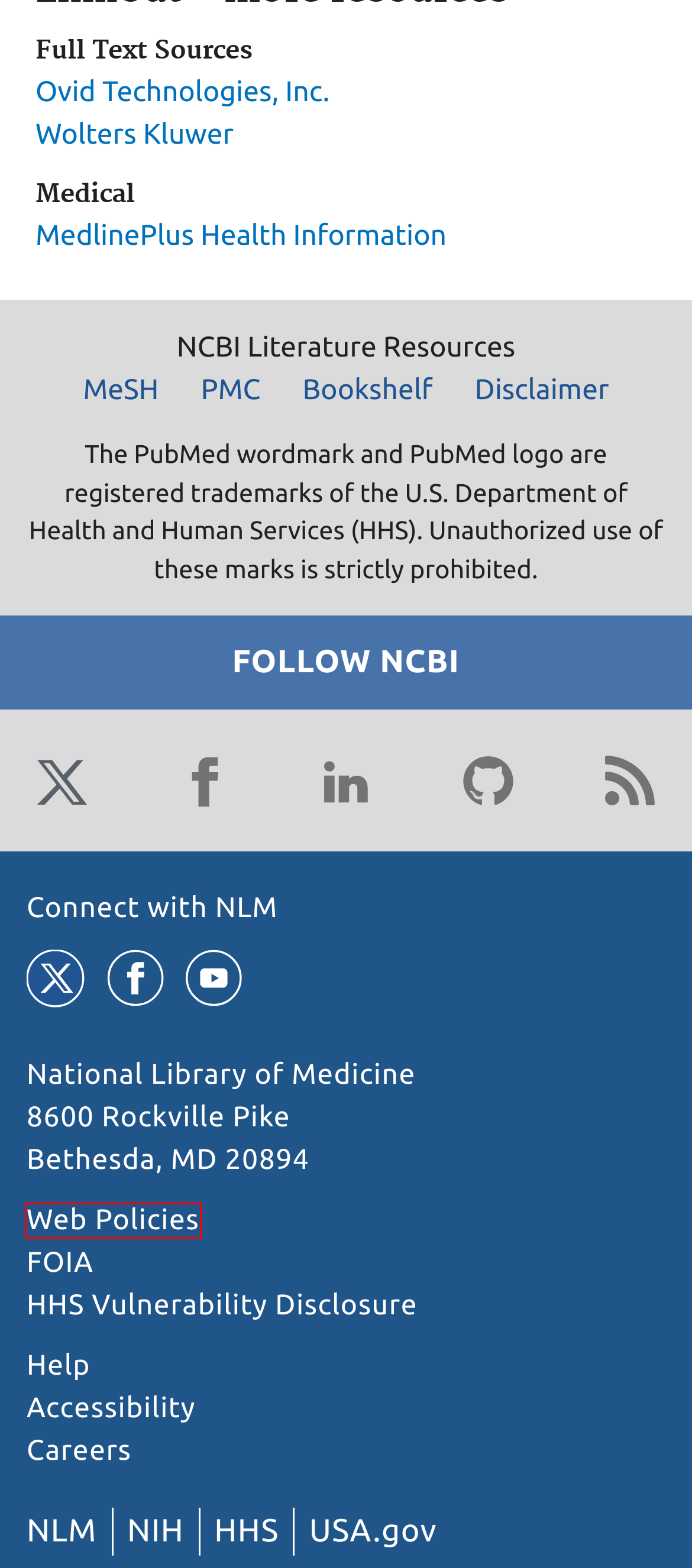Look at the screenshot of a webpage where a red rectangle bounding box is present. Choose the webpage description that best describes the new webpage after clicking the element inside the red bounding box. Here are the candidates:
A. NLM Web Policies
B. Home - Books - NCBI
C. National Institutes of Health (NIH) | Turning Discovery Into Health
D. Department of Health & Human Services | HHS.gov
E. Accessibility on the NLM Website
F. Making government services easier to find | USAGov
G. Freedom of Information Act Office | National Institutes of Health (NIH)
H. Brain Aneurysm | MedlinePlus

A